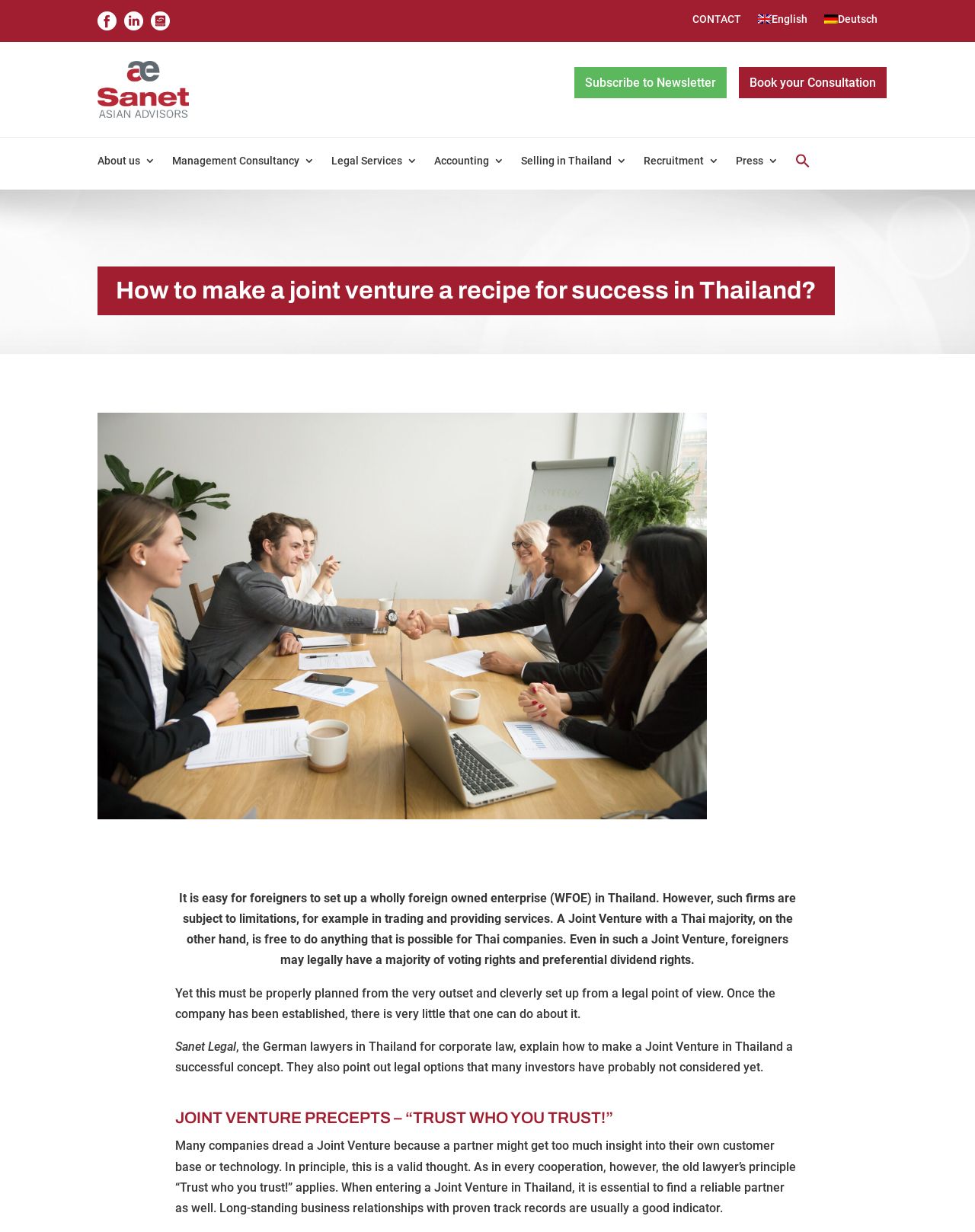Kindly determine the bounding box coordinates for the area that needs to be clicked to execute this instruction: "Click the Sanet Logo".

[0.1, 0.087, 0.194, 0.099]